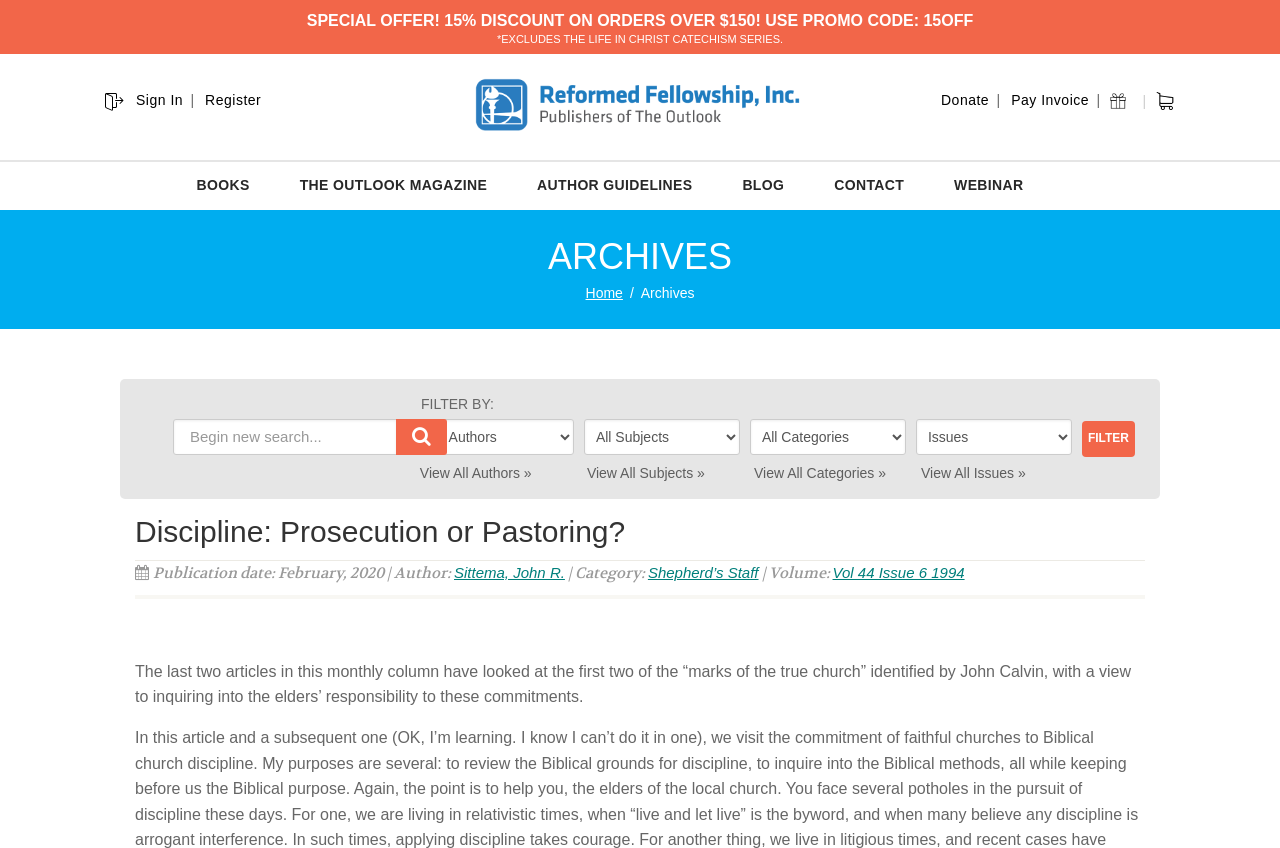How many filters are there in the archives section?
Provide a fully detailed and comprehensive answer to the question.

The archives section contains filters for 'Authors', 'Subjects', 'Categories', and 'Issues', which makes a total of 4 filters.